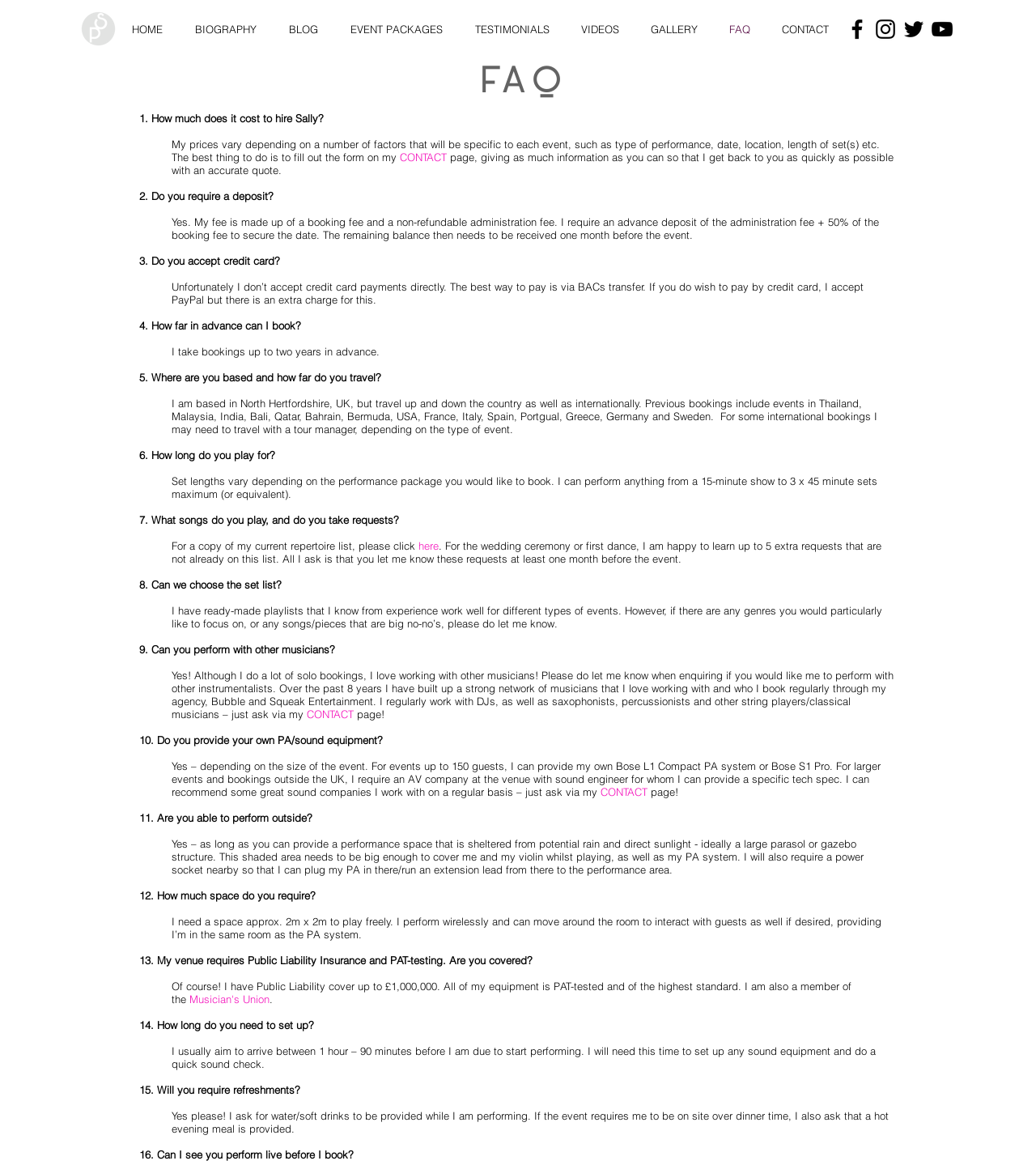Find the bounding box coordinates of the element to click in order to complete the given instruction: "Click on the link to view the current repertoire list."

[0.404, 0.463, 0.423, 0.474]